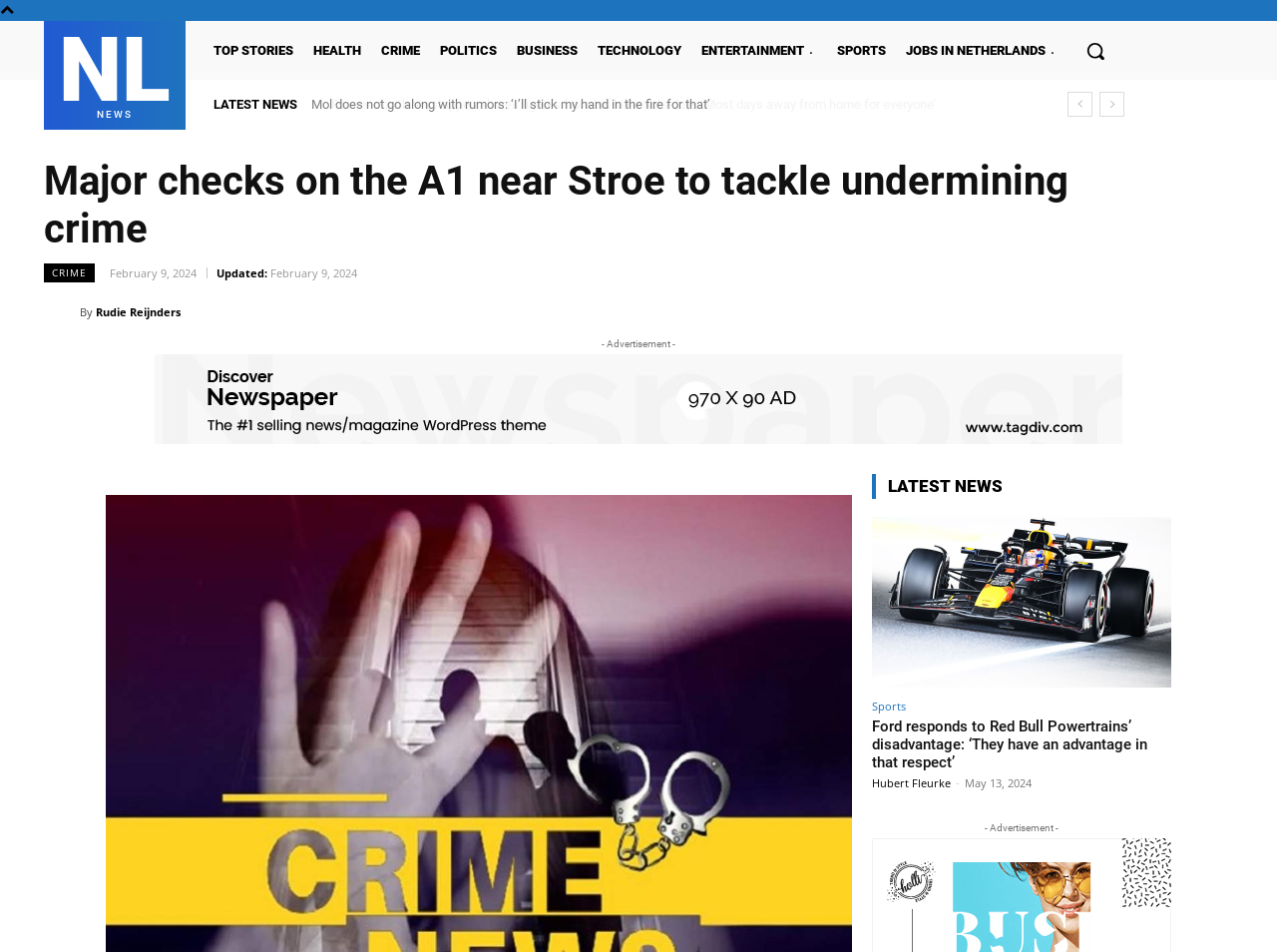What is the category of the news article?
Please provide a single word or phrase as the answer based on the screenshot.

CRIME